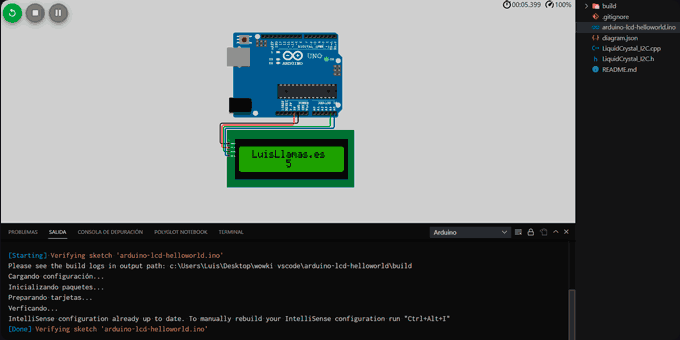What is the name of the Arduino sketch being verified?
Deliver a detailed and extensive answer to the question.

The console logs below the circuit show the verification process of the Arduino sketch, which is named 'arduino-lcd-helloworld.ino'. This suggests that the sketch is being tested and debugged in real-time within the simulator.